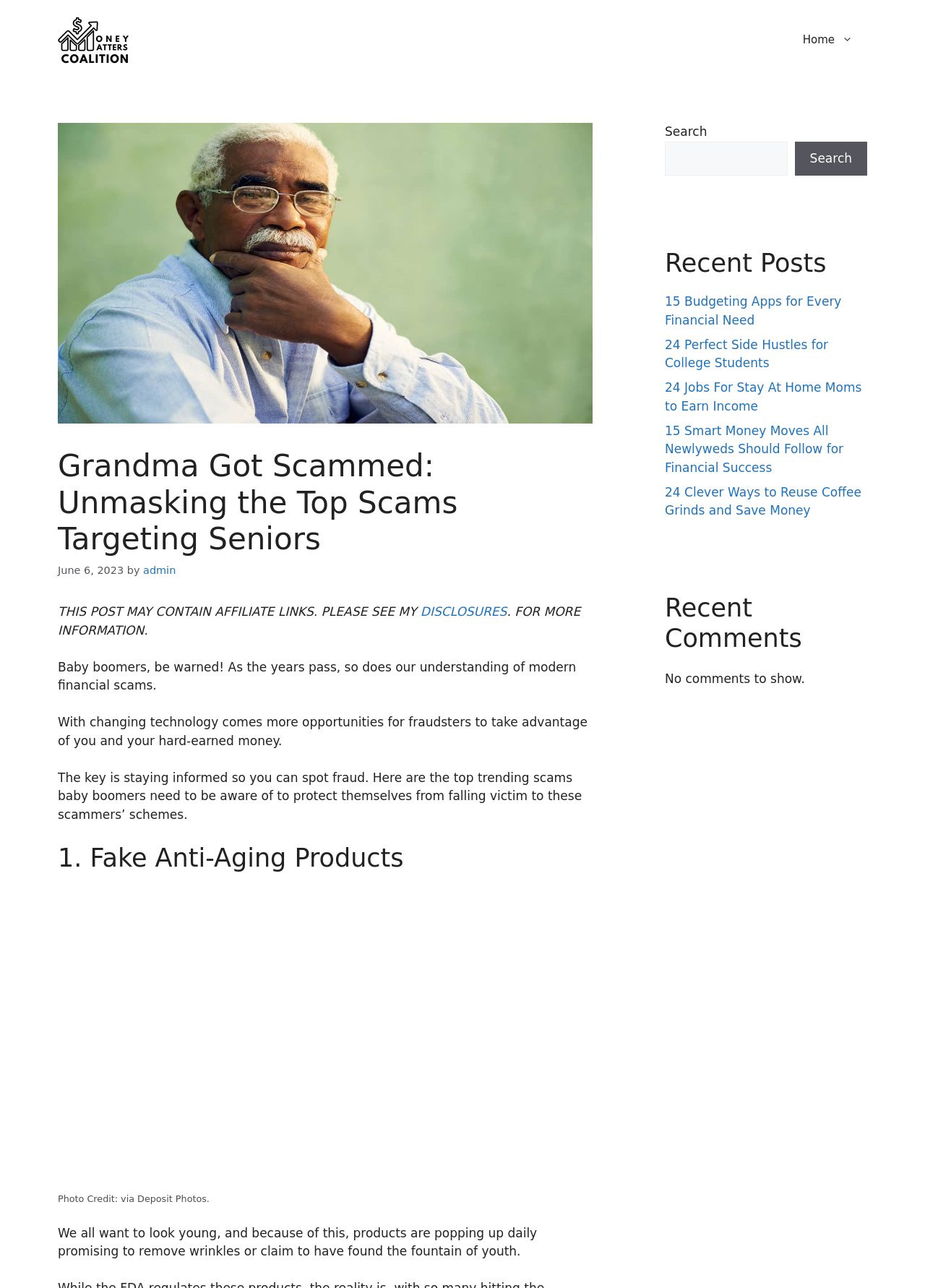Provide a brief response in the form of a single word or phrase:
What is the purpose of the search box?

To search the website